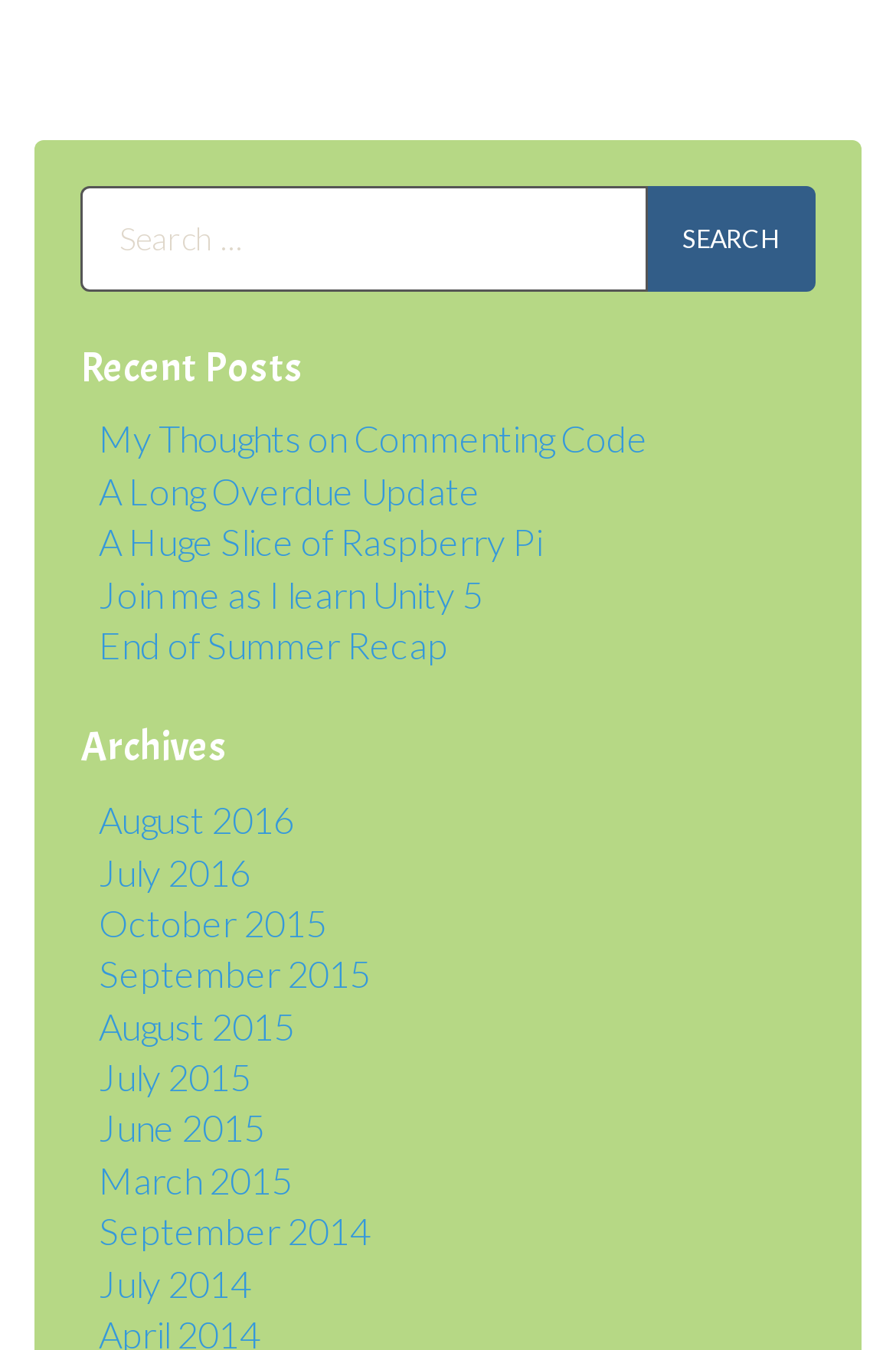What is the position of the 'Archives' heading?
Using the image as a reference, give an elaborate response to the question.

The 'Archives' heading is located below the 'Recent Posts' section, as indicated by its y1 coordinate (0.538) being greater than the y2 coordinate (0.29) of the 'Recent Posts' heading.